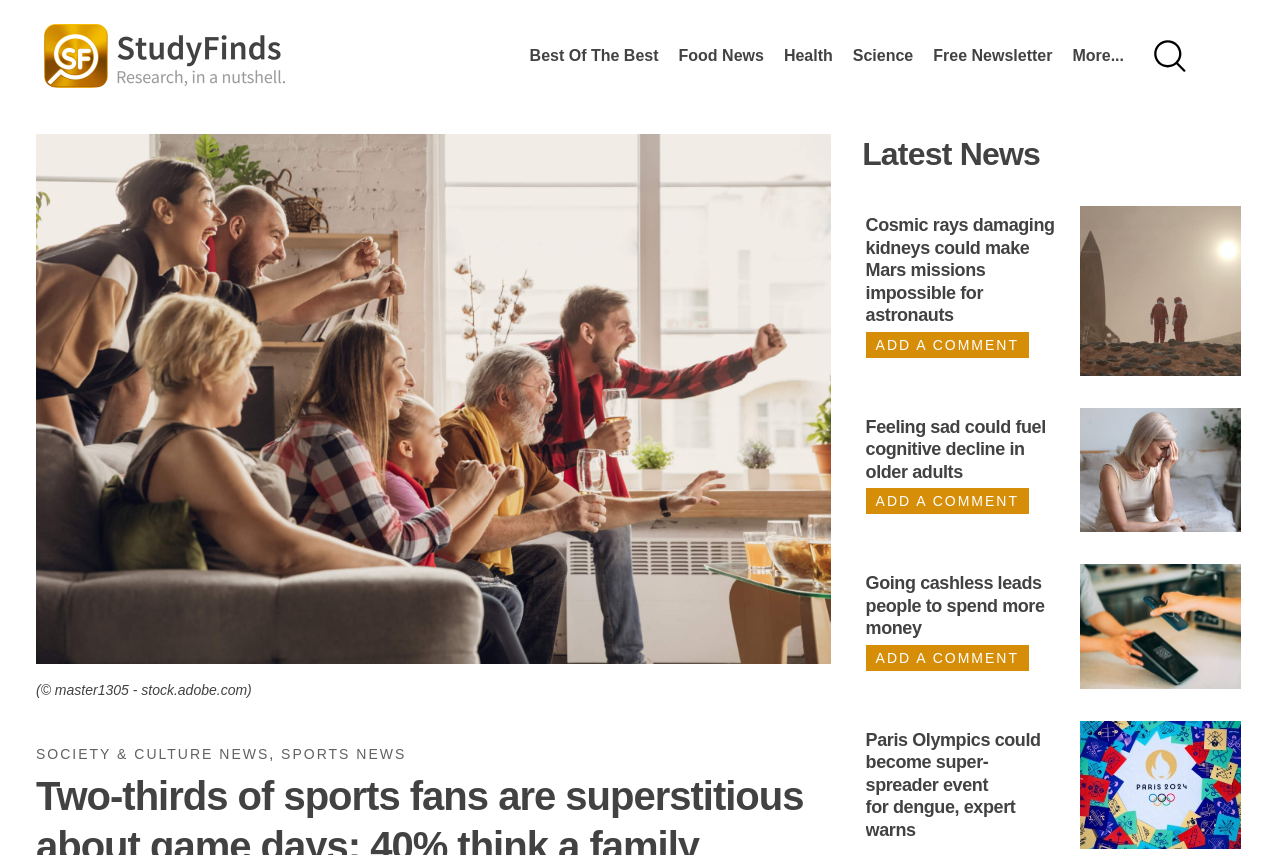Please reply to the following question with a single word or a short phrase:
What is the position of the 'Free Newsletter' link?

Top-right